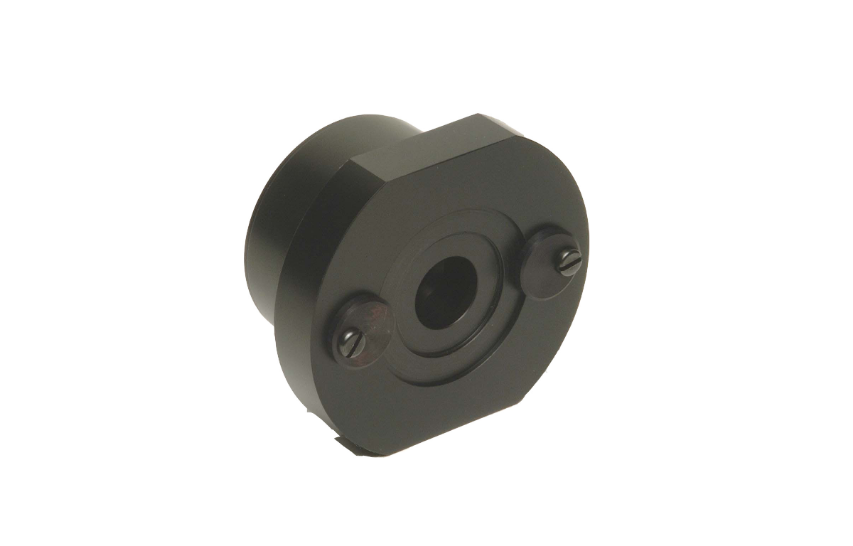What is the purpose of the Hagner SA-2 Image Screen Adaptor?
Refer to the image and provide a one-word or short phrase answer.

Measuring background luminance